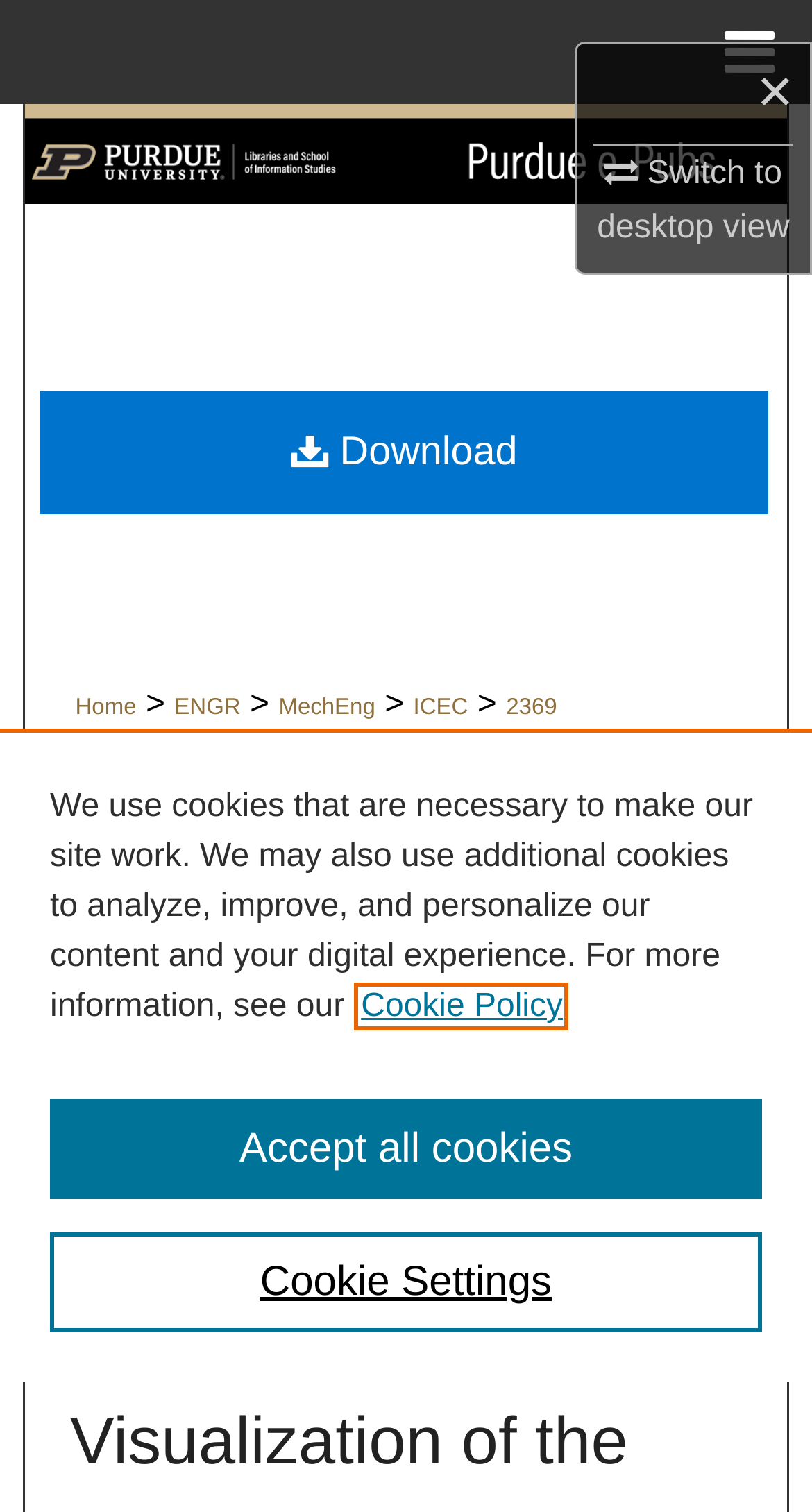Please reply to the following question with a single word or a short phrase:
What is the name of the university?

Purdue University